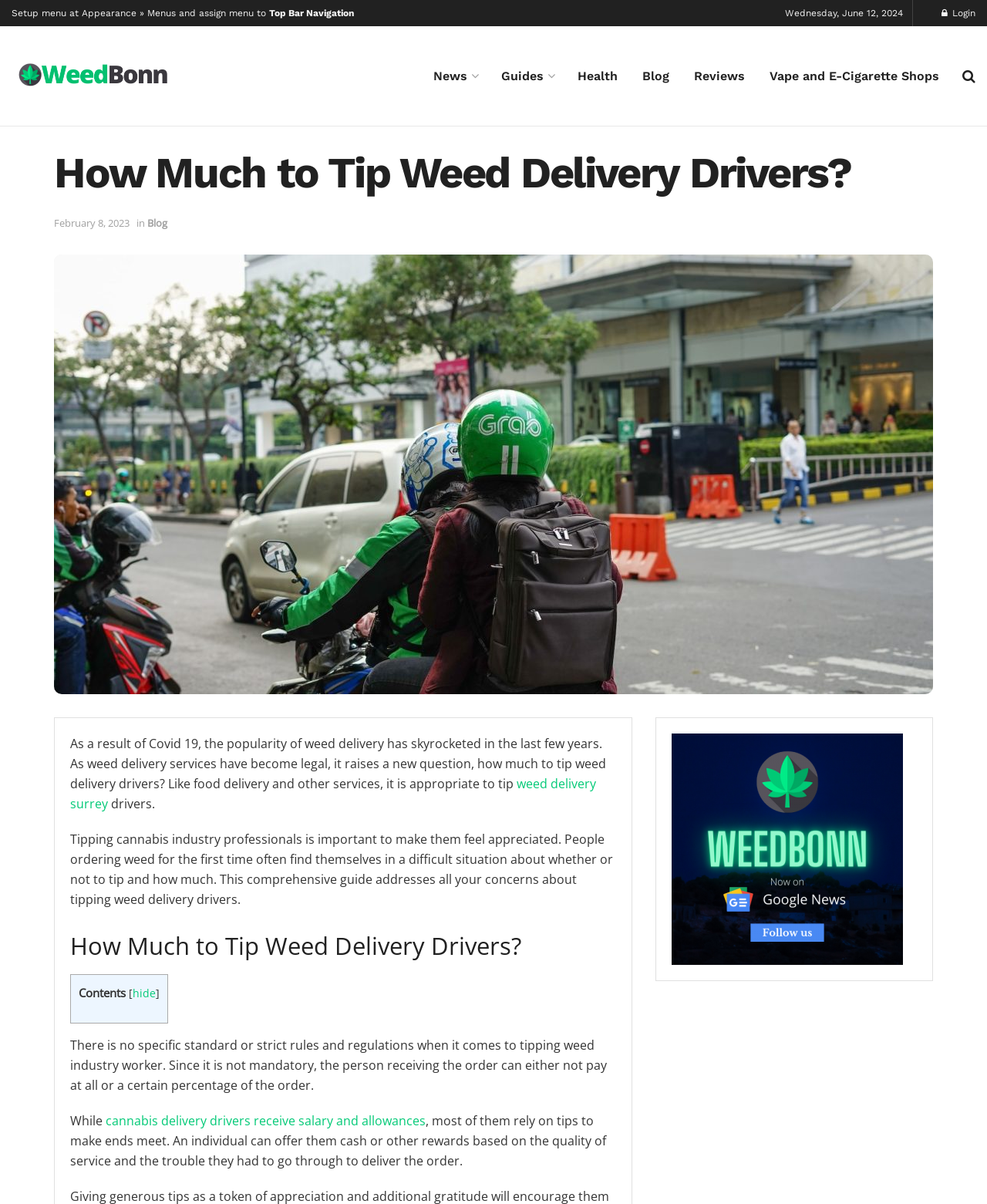Construct a comprehensive caption that outlines the webpage's structure and content.

The webpage is about tipping weed delivery drivers, with a focus on the etiquette and guidelines for doing so. At the top left corner, there is a setup menu link and a "WeedBonn" logo with a link to the website. To the right of the logo, there are several navigation links, including "News", "Guides", "Health", "Blog", "Reviews", and "Vape and E-Cigarette Shops". 

On the top right corner, there is a login link and a date display showing "Wednesday, June 12, 2024". Below the navigation links, there is a large heading that reads "How Much to Tip Weed Delivery Drivers?" with an image accompanying it. 

The main content of the webpage starts with a brief introduction to the topic, explaining how the popularity of weed delivery has increased due to Covid-19 and the subsequent question of how much to tip the drivers. The text continues to discuss the importance of tipping cannabis industry professionals and the difficulties people face when deciding whether and how much to tip. 

There is a table of contents on the left side of the page, with a "hide" link next to it. The main content is divided into sections, with headings and paragraphs explaining the guidelines for tipping weed delivery drivers. The text mentions that there is no specific standard for tipping and that it is not mandatory, but it is appreciated by the drivers who rely on tips to make ends meet.